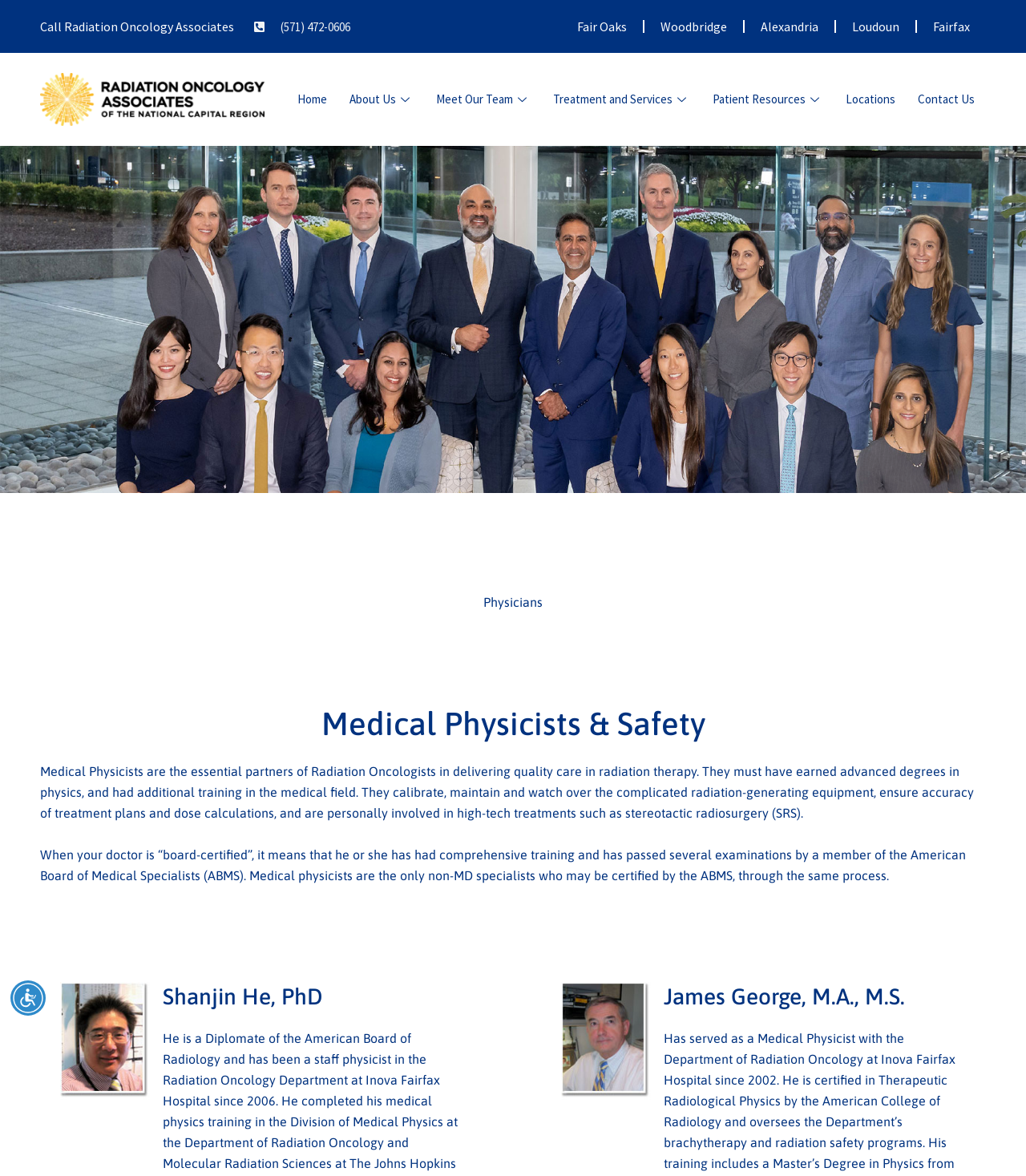What is the certification process for Medical Physicists?
Please answer the question with a detailed and comprehensive explanation.

I read the StaticText element with the text 'When your doctor is “board-certified”, it means that he or she has had comprehensive training and has passed several examinations by a member of the American Board of Medical Specialists (ABMS). Medical physicists are the only non-MD specialists who may be certified by the ABMS, through the same process.' which describes the certification process for Medical Physicists.